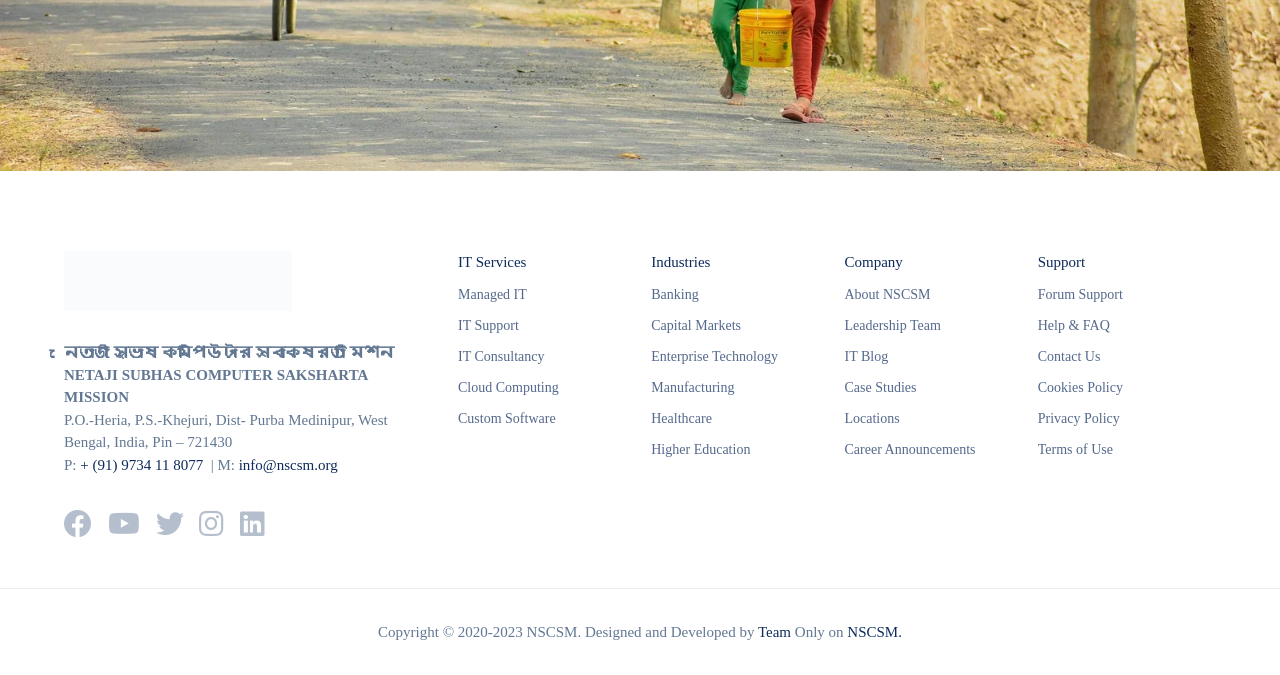Identify the bounding box coordinates for the UI element described as: "FAQ".

None